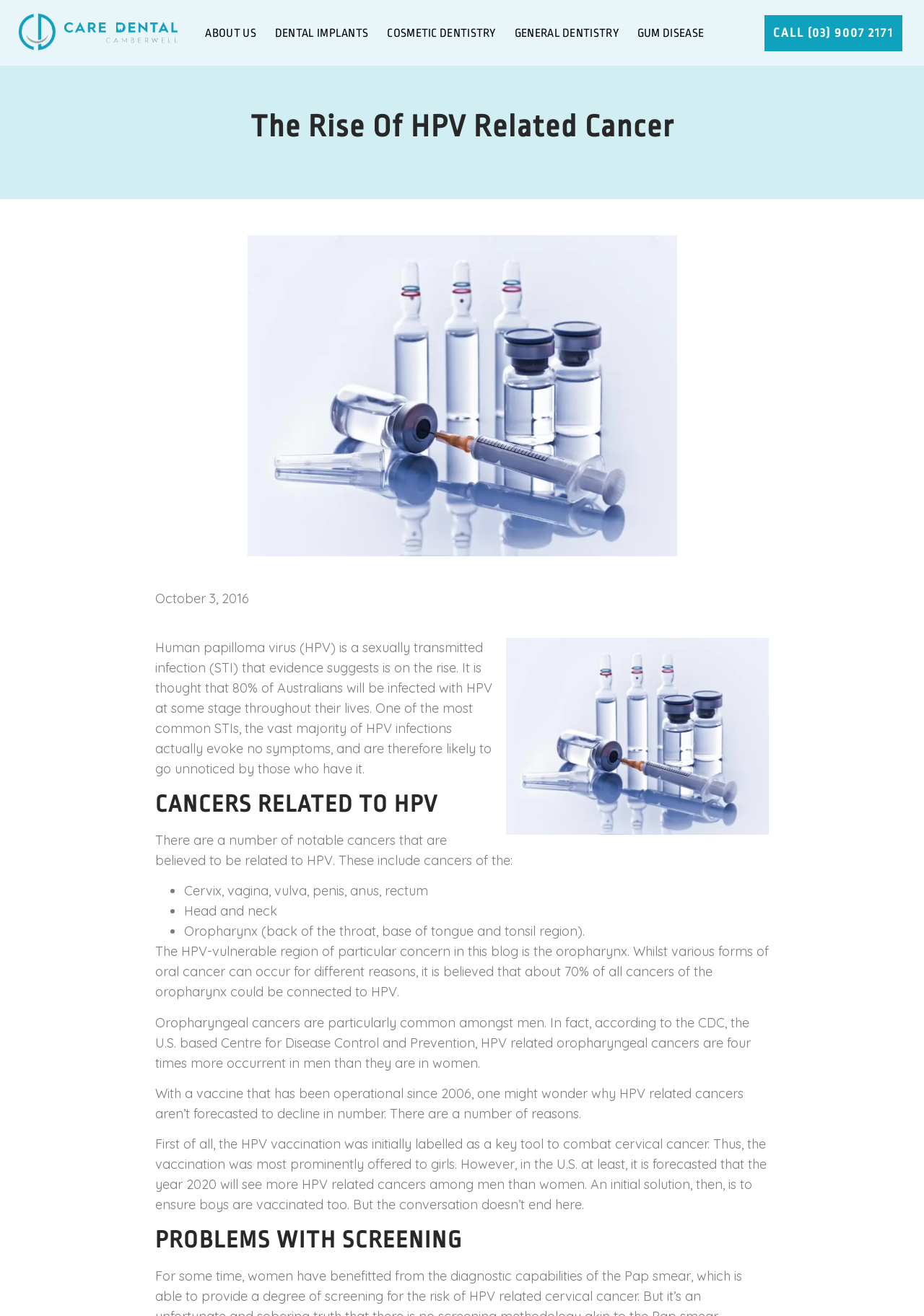What is the percentage of Australians infected with HPV?
Look at the image and respond with a single word or a short phrase.

80%